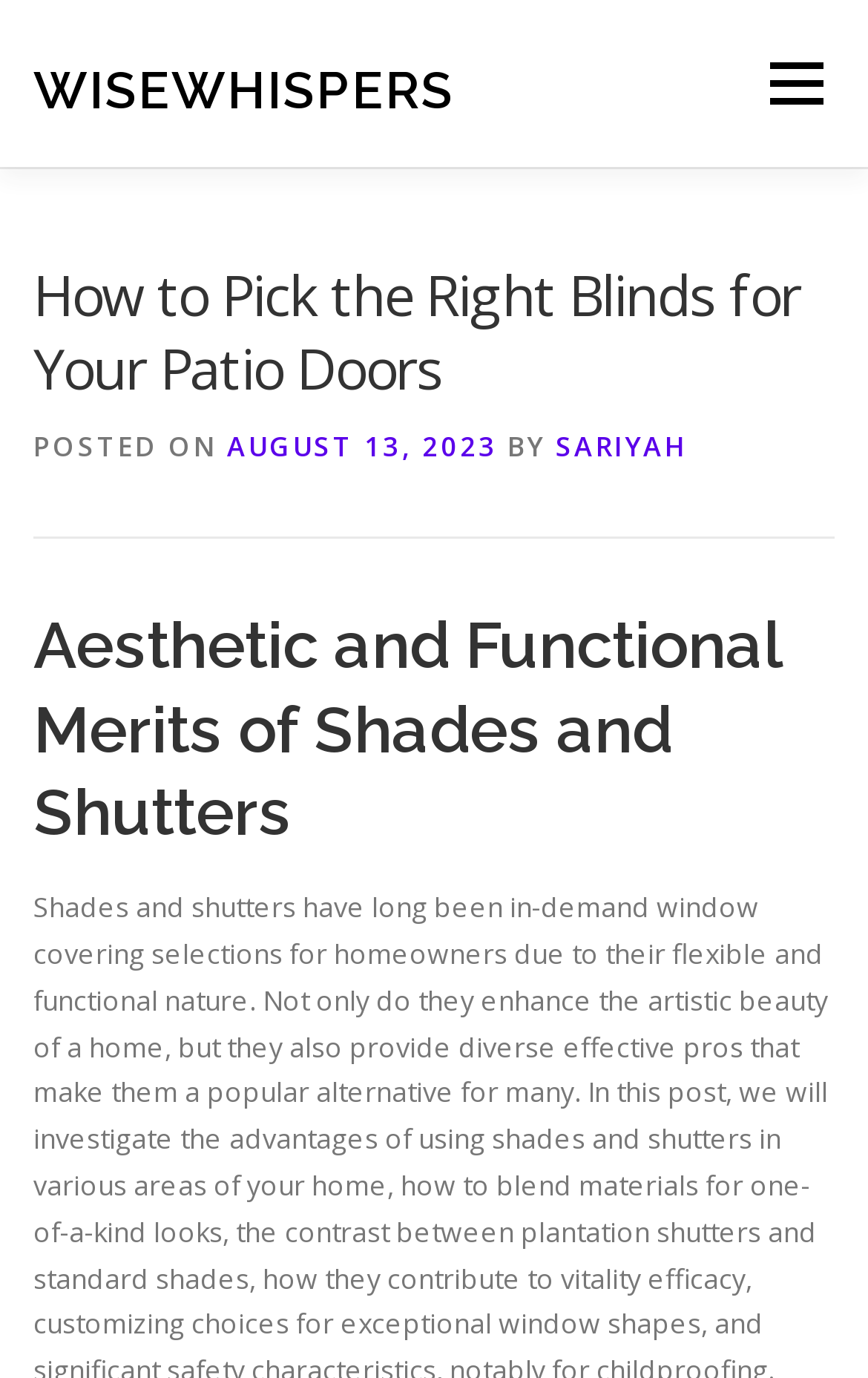What is the topic of the second heading?
Using the image as a reference, answer the question with a short word or phrase.

Aesthetic and Functional Merits of Shades and Shutters